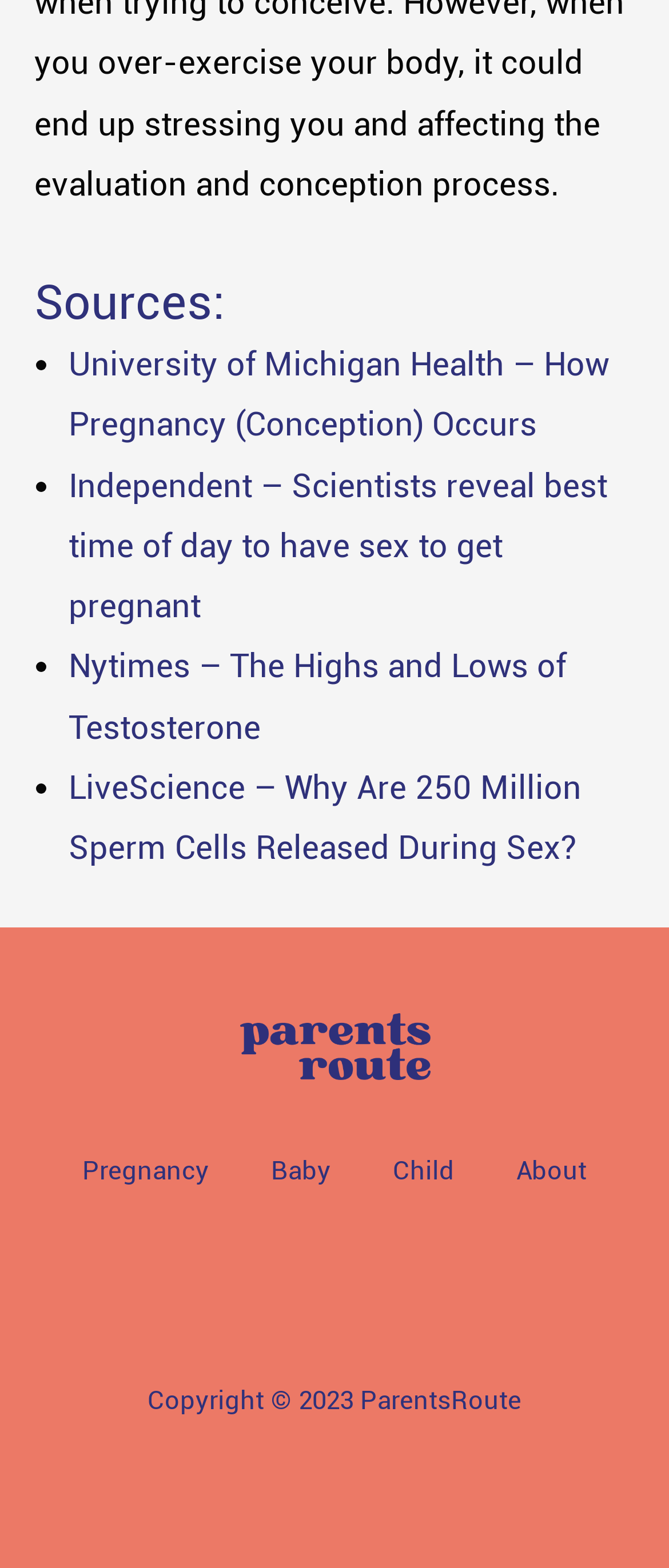Please specify the bounding box coordinates of the clickable region necessary for completing the following instruction: "Go to the Pregnancy page". The coordinates must consist of four float numbers between 0 and 1, i.e., [left, top, right, bottom].

[0.123, 0.737, 0.313, 0.756]